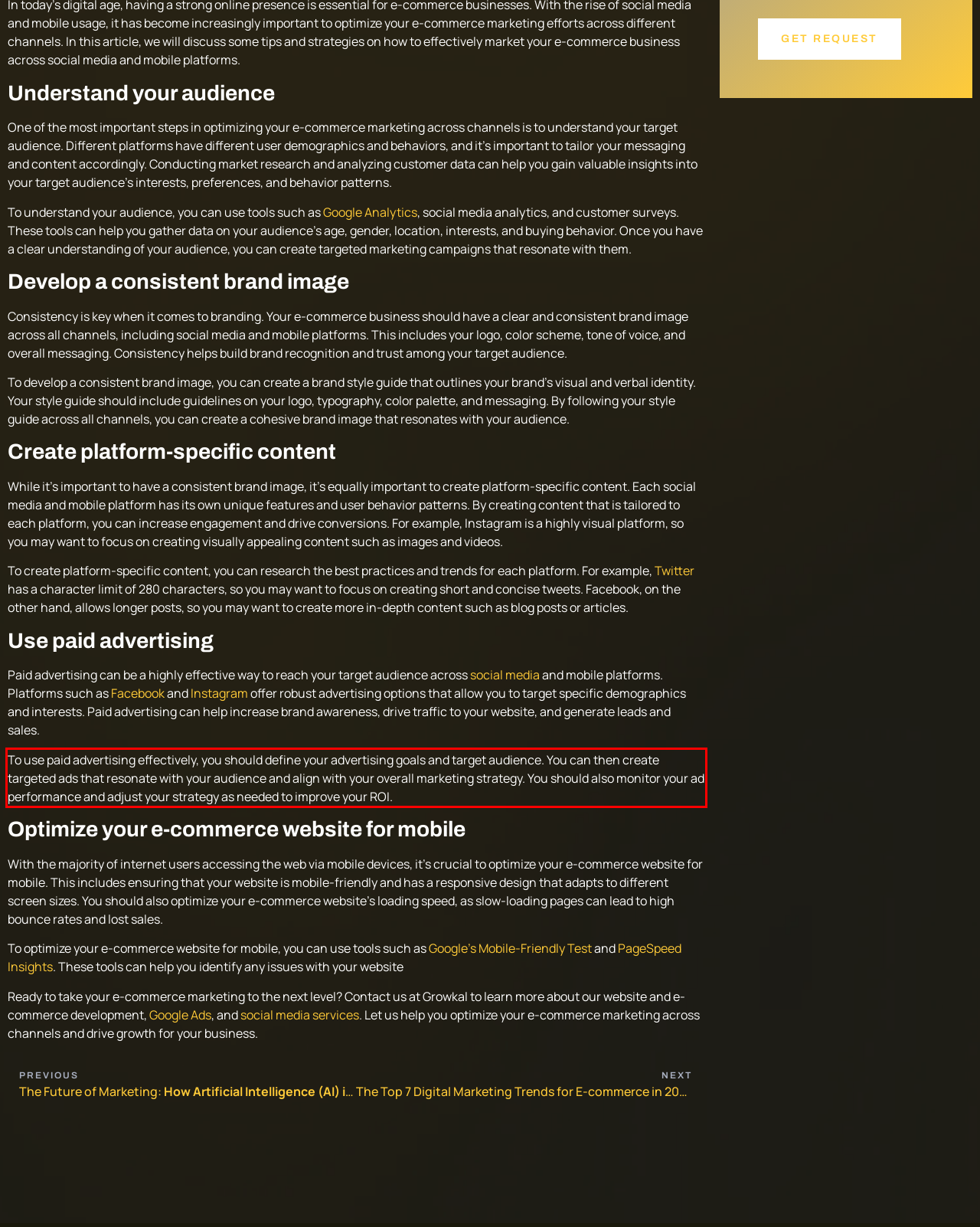There is a UI element on the webpage screenshot marked by a red bounding box. Extract and generate the text content from within this red box.

To use paid advertising effectively, you should define your advertising goals and target audience. You can then create targeted ads that resonate with your audience and align with your overall marketing strategy. You should also monitor your ad performance and adjust your strategy as needed to improve your ROI.